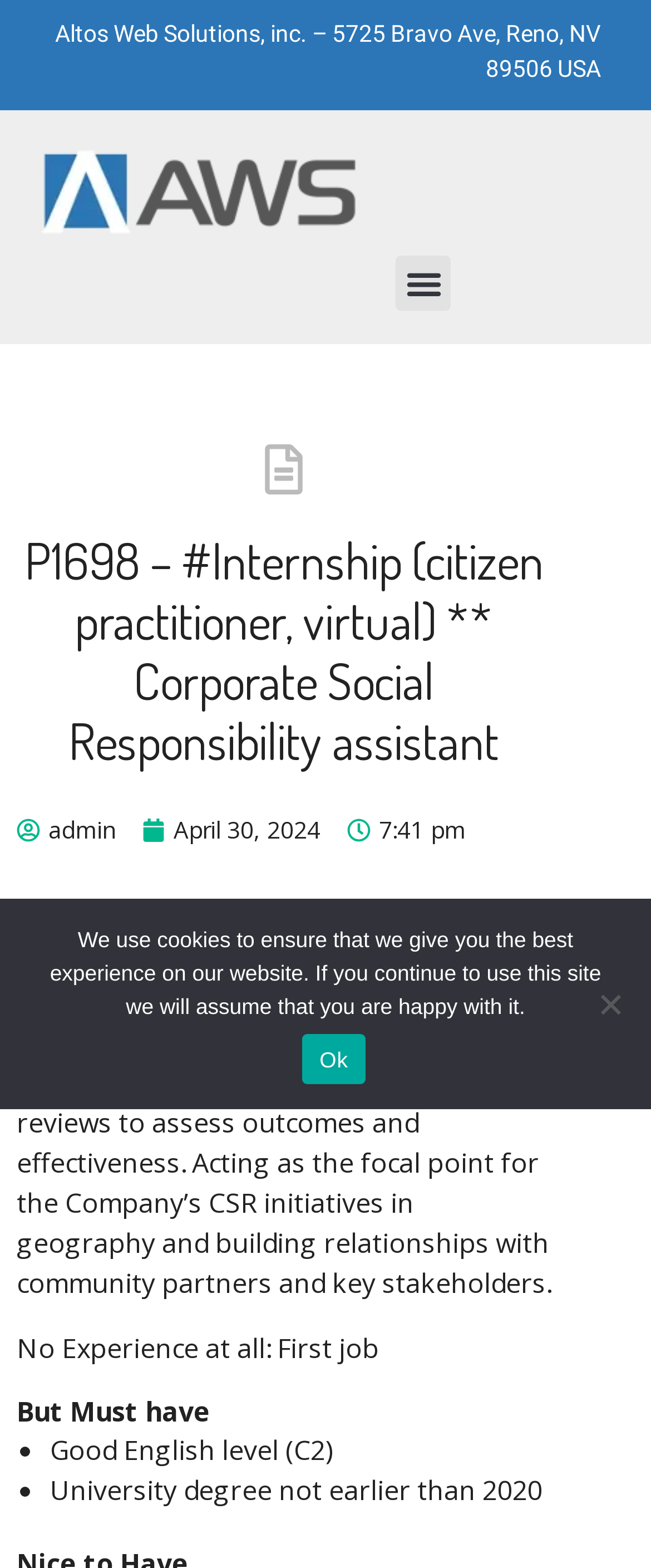Using the provided element description, identify the bounding box coordinates as (top-left x, top-left y, bottom-right x, bottom-right y). Ensure all values are between 0 and 1. Description: Menu

[0.608, 0.163, 0.692, 0.198]